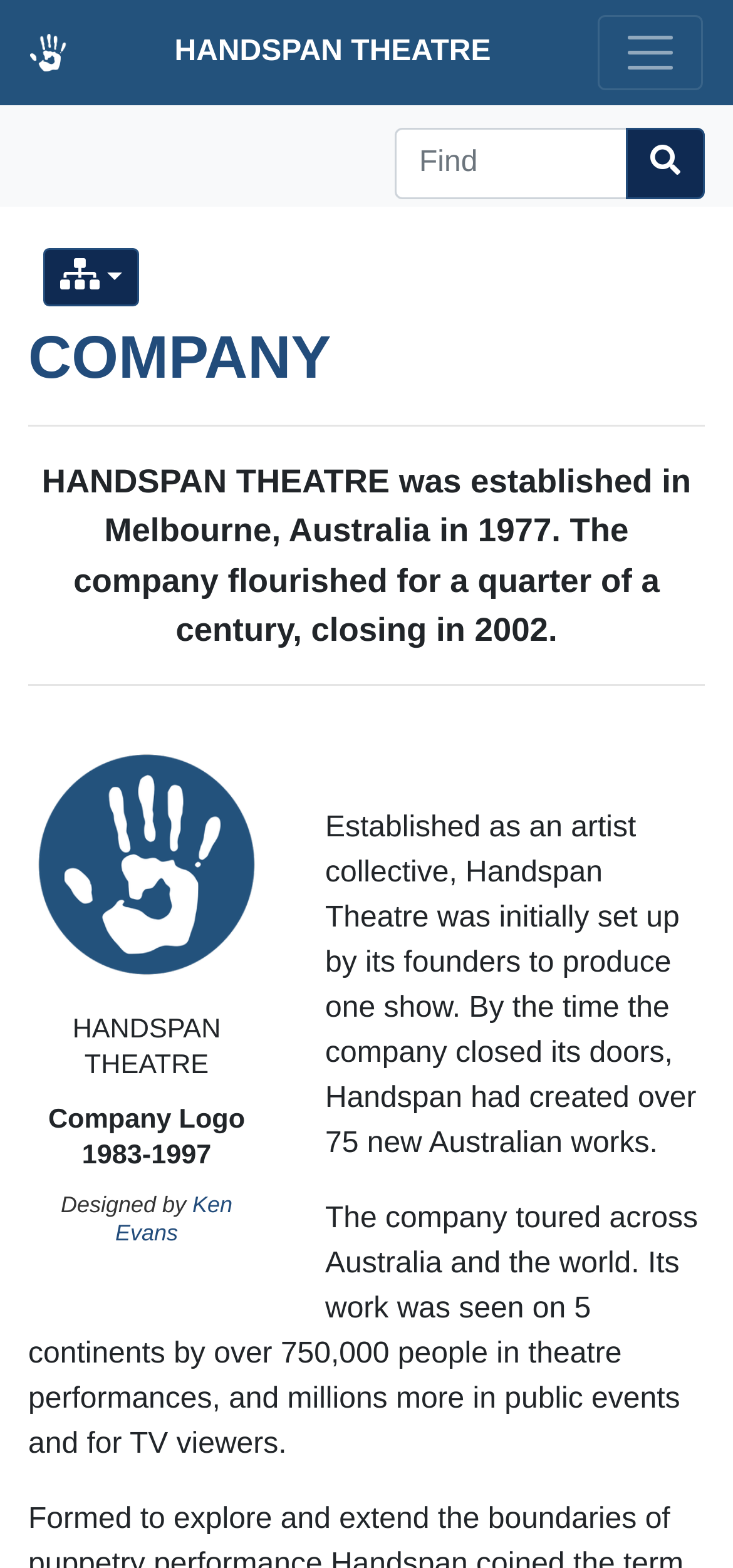Review the image closely and give a comprehensive answer to the question: How many new Australian works did Handspan Theatre create?

The number of new Australian works created by Handspan Theatre can be found in the StaticText 'Established as an artist collective, Handspan Theatre was initially set up by its founders to produce one show. By the time the company closed its doors, Handspan had created over 75 new Australian works.'